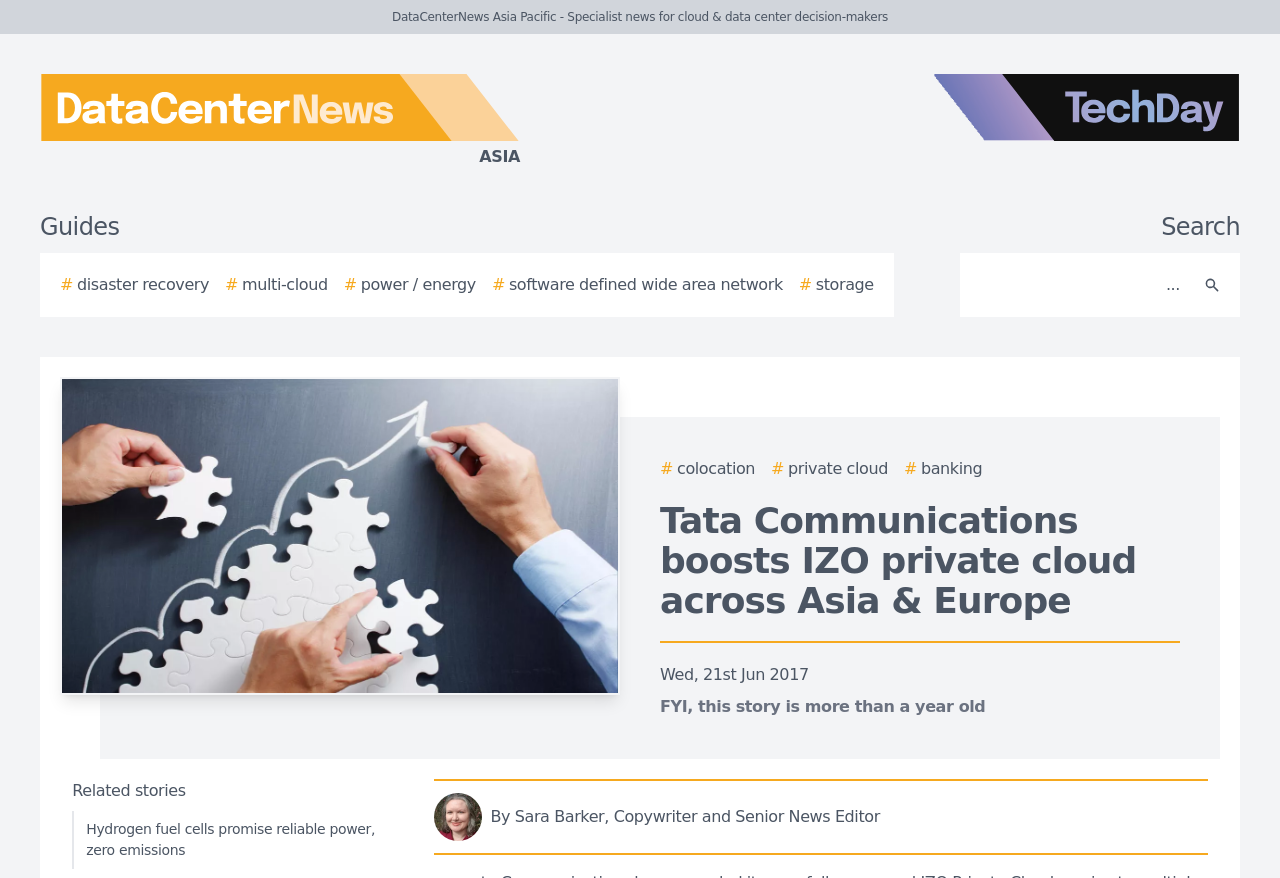Kindly determine the bounding box coordinates for the clickable area to achieve the given instruction: "Search for something".

None